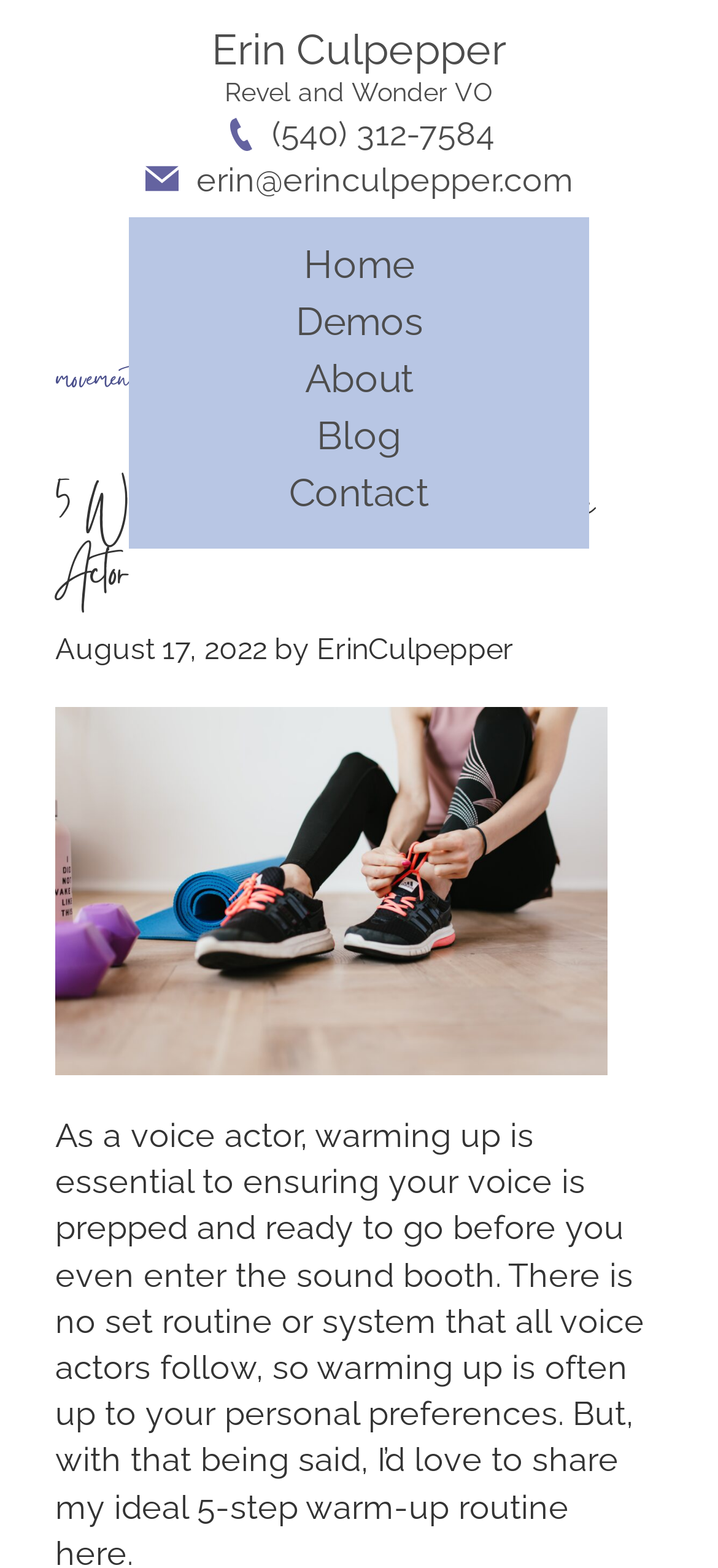Please determine the bounding box coordinates of the clickable area required to carry out the following instruction: "call Erin Culpepper". The coordinates must be four float numbers between 0 and 1, represented as [left, top, right, bottom].

[0.312, 0.075, 0.688, 0.096]